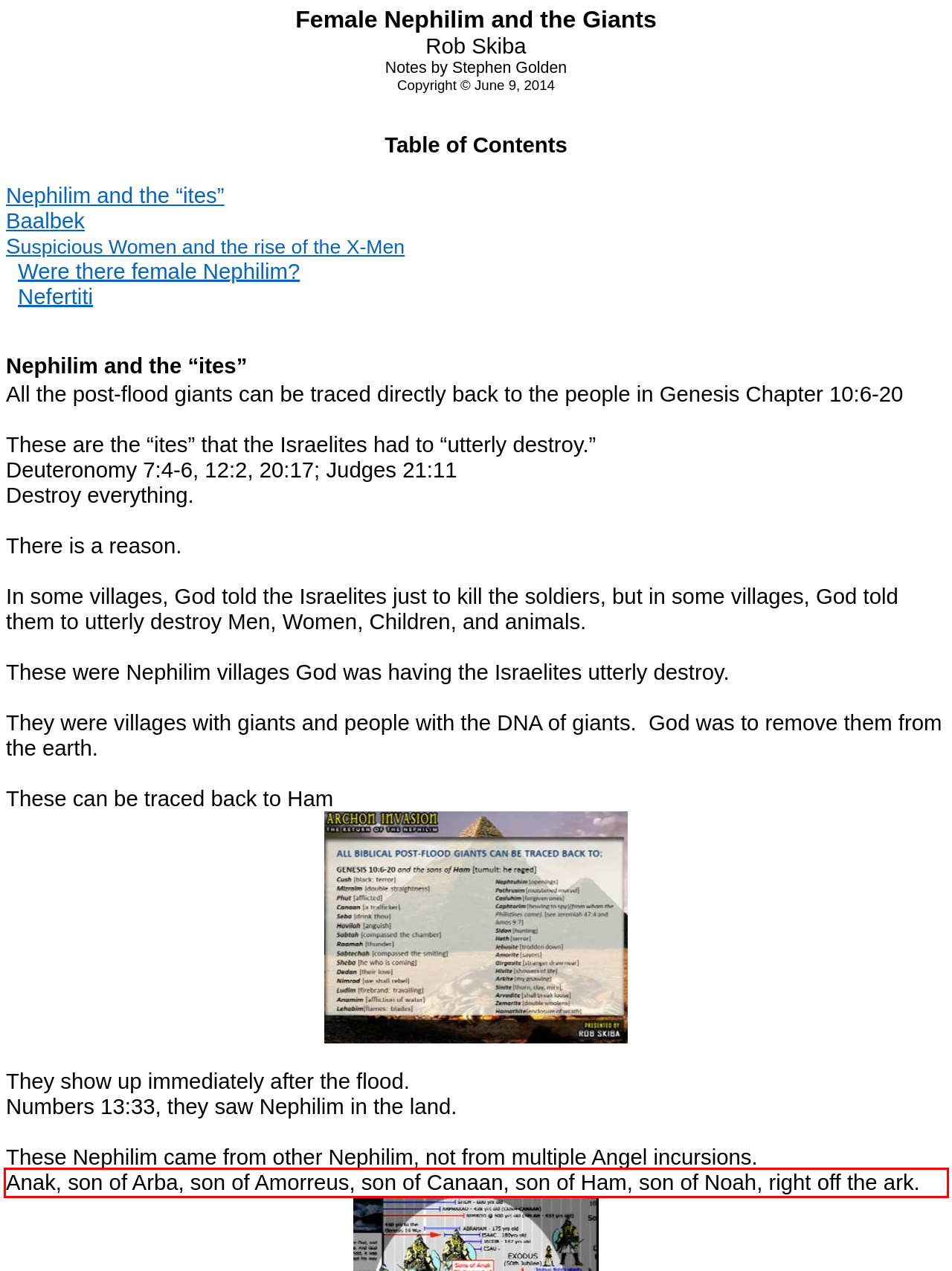You are presented with a webpage screenshot featuring a red bounding box. Perform OCR on the text inside the red bounding box and extract the content.

Anak, son of Arba, son of Amorreus, son of Canaan, son of Ham, son of Noah, right off the ark.